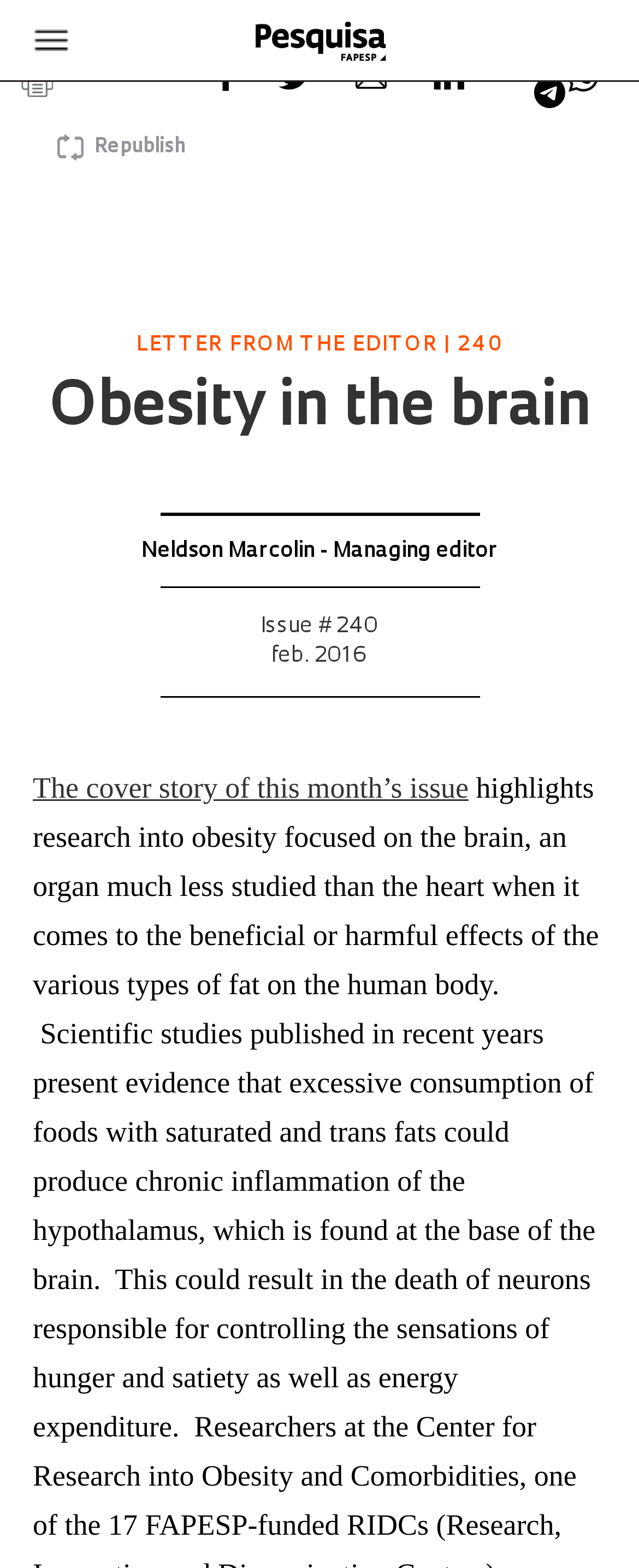Utilize the details in the image to thoroughly answer the following question: What is the issue number of the current magazine?

I found the issue number by looking at the link element with the text 'Issue # 240 feb. 2016'.